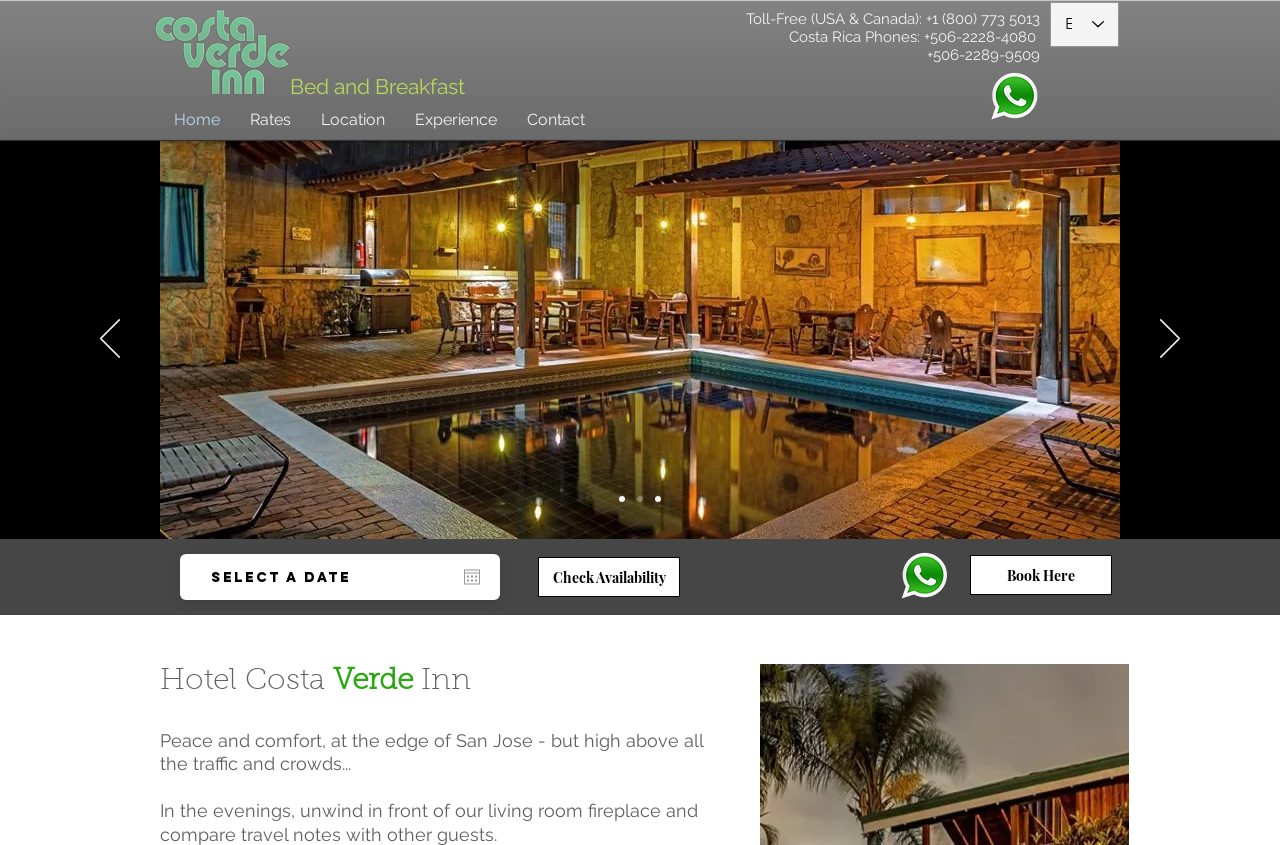Give a one-word or short phrase answer to this question: 
What is the theme of the image slideshow?

Hotel scenes